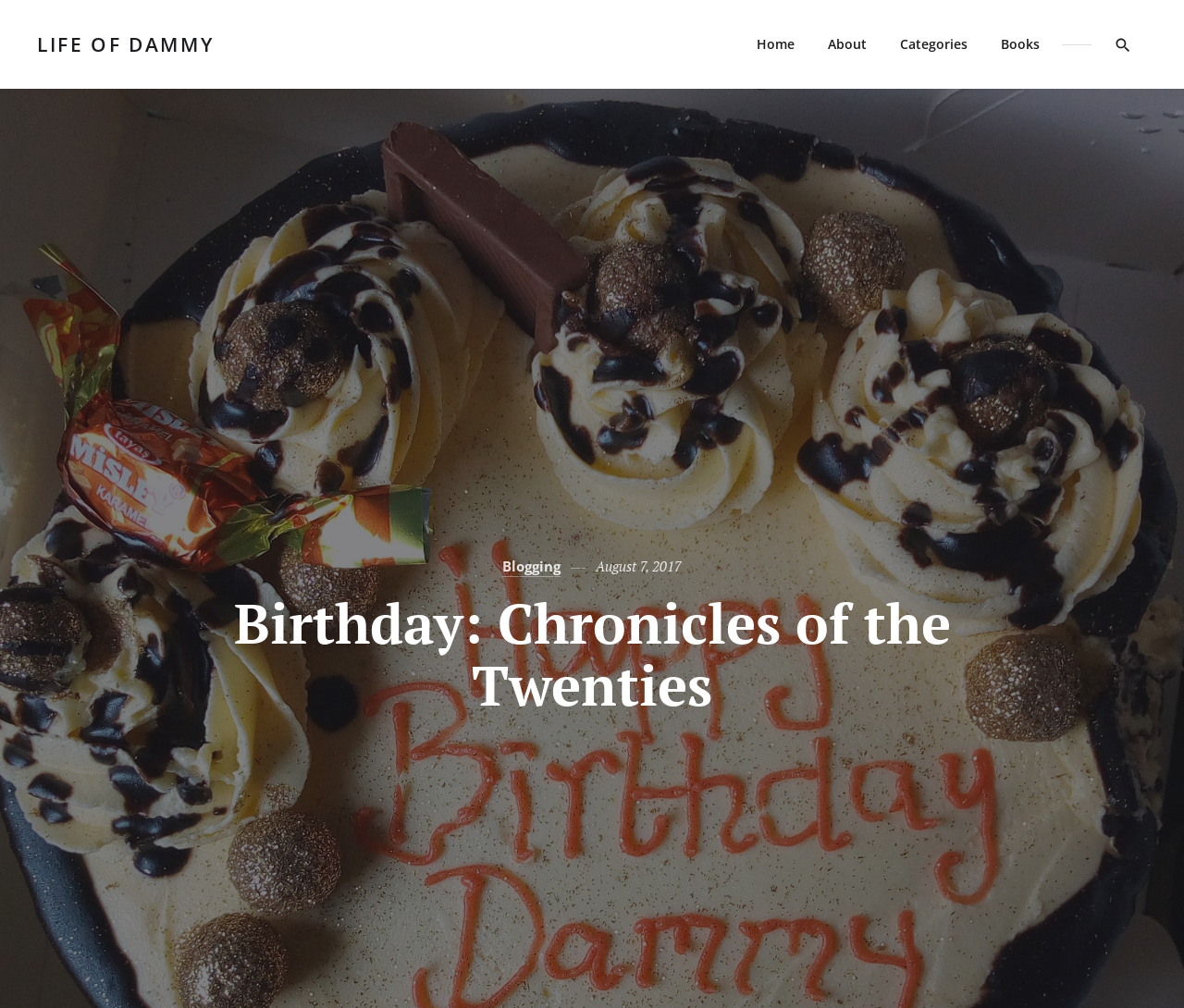Respond to the question below with a concise word or phrase:
How many search elements are on the webpage?

1